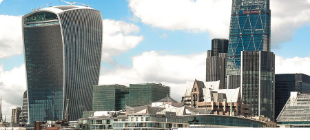Provide a comprehensive description of the image.

The image showcases a panoramic view of London’s iconic skyline, featuring modern architectural marvels such as the distinctive "Walkie Talkie" building, known for its unique curved design. In the background, other notable structures stand tall, including the sleek glass façade of the "Cheesegrater" and the intricately designed rooftops of historical buildings that add contrast to the contemporary skyline. The scene is set against a backdrop of fluffy clouds under a bright blue sky, highlighting the dynamic blend of London's rich history and modern development. This visual encapsulates the evolving landscape of the UK’s capital, symbolizing its economic vitality and architectural innovation.